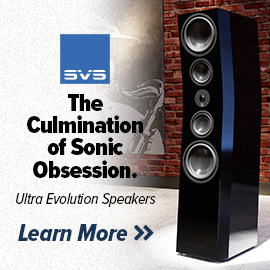Given the content of the image, can you provide a detailed answer to the question?
What is the purpose of the 'Learn More' call-to-action?

The caption states that the 'Learn More' call-to-action is prominently displayed, inviting viewers to explore additional information about the high-end audio speakers, which suggests that the purpose of this call-to-action is to provide more information about the product.